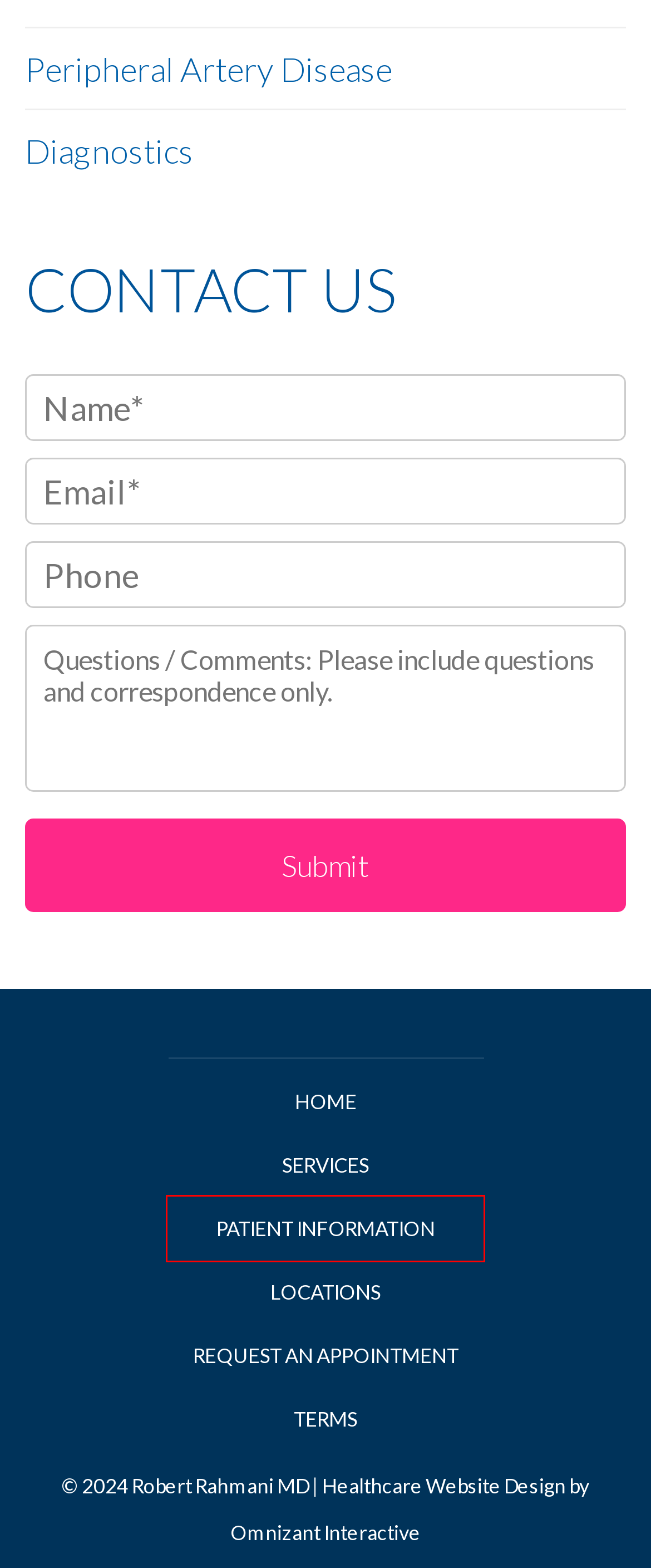Given a screenshot of a webpage with a red bounding box highlighting a UI element, choose the description that best corresponds to the new webpage after clicking the element within the red bounding box. Here are your options:
A. Services - Robert Rahmani MD
B. Diagnostics - Robert Rahmani MD
C. About Cardiovascular Disease - Robert Rahmani MD
D. Patient Information - Robert Rahmani MD
E. Cardiovascular Specialist of Great Neck - Robert Rahmani MD
F. Peripheral Artery Disease - Robert Rahmani MD
G. REQUEST AN APPOINTMENT - Robert Rahmani MD
H. Terms - Robert Rahmani MD

D